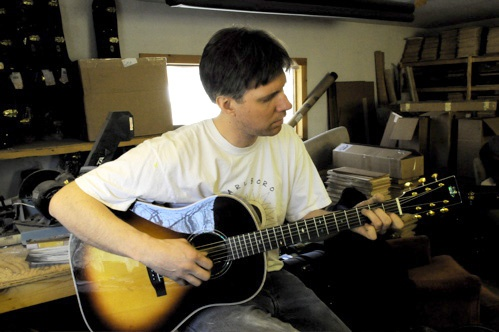Give an in-depth summary of the scene depicted in the image.

In this image, a man is seated in a workshop, immersed in playing an acoustic guitar. He has short hair, and is wearing a white t-shirt with a logo that appears to be related to music or guitar-making. The background is filled with various woodworking materials and tools, indicating a creative environment likely focused on instrument crafting. The warm tones of the guitar's finish contrast with the workshop's slightly cluttered setting, hinting at a passion for both music and craftsmanship. The scene captures a moment of artistic expression, as the musician engages with his instrument, possibly experimenting with new sounds or techniques.